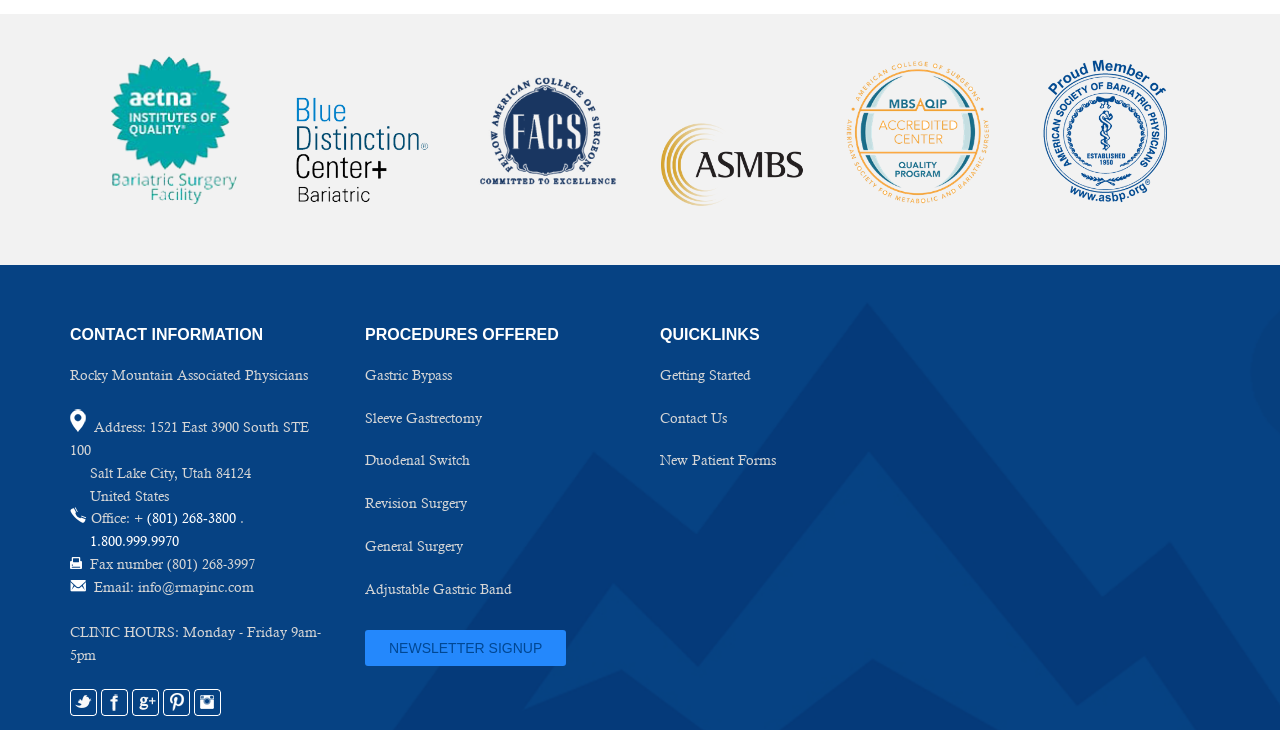Please specify the bounding box coordinates of the clickable region necessary for completing the following instruction: "Click the link to contact information". The coordinates must consist of four float numbers between 0 and 1, i.e., [left, top, right, bottom].

[0.055, 0.445, 0.254, 0.471]